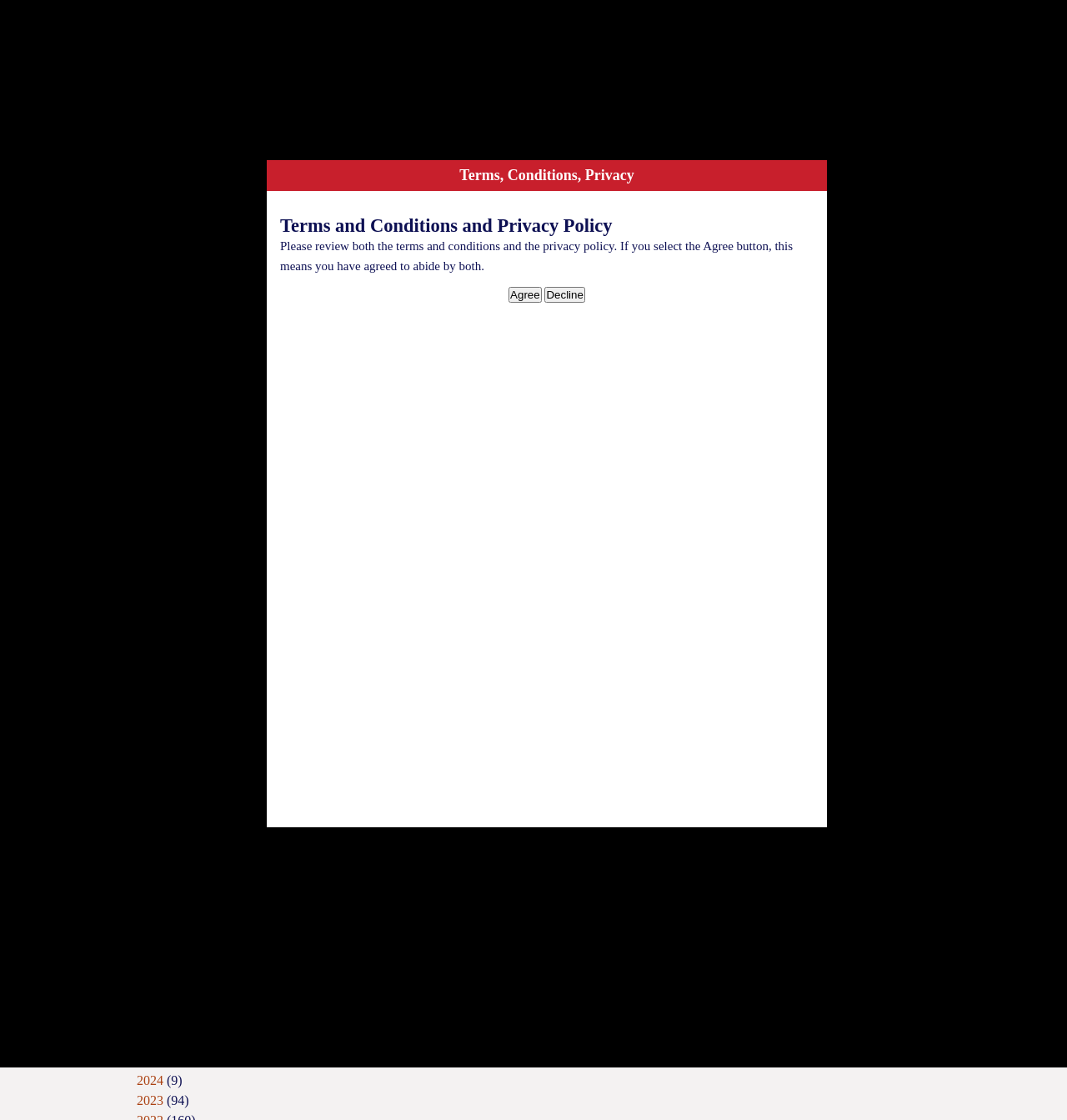Identify the bounding box coordinates of the clickable region required to complete the instruction: "Click the 'Home' link". The coordinates should be given as four float numbers within the range of 0 and 1, i.e., [left, top, right, bottom].

[0.334, 0.169, 0.374, 0.184]